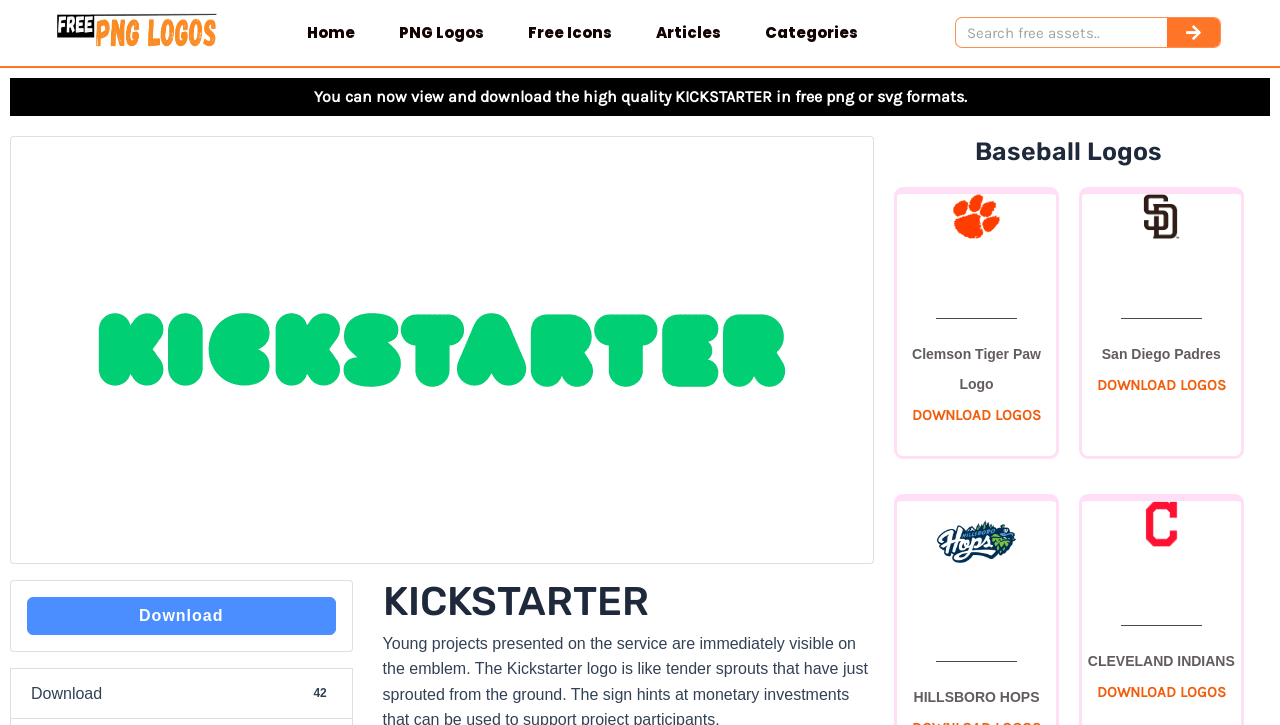What is the name of the logo with the highest download count?
Respond to the question with a well-detailed and thorough answer.

I looked for the text '42' which is likely to be a download count, and it is next to the 'KICKSTARTER' logo, so I assume it is the logo with the highest download count.